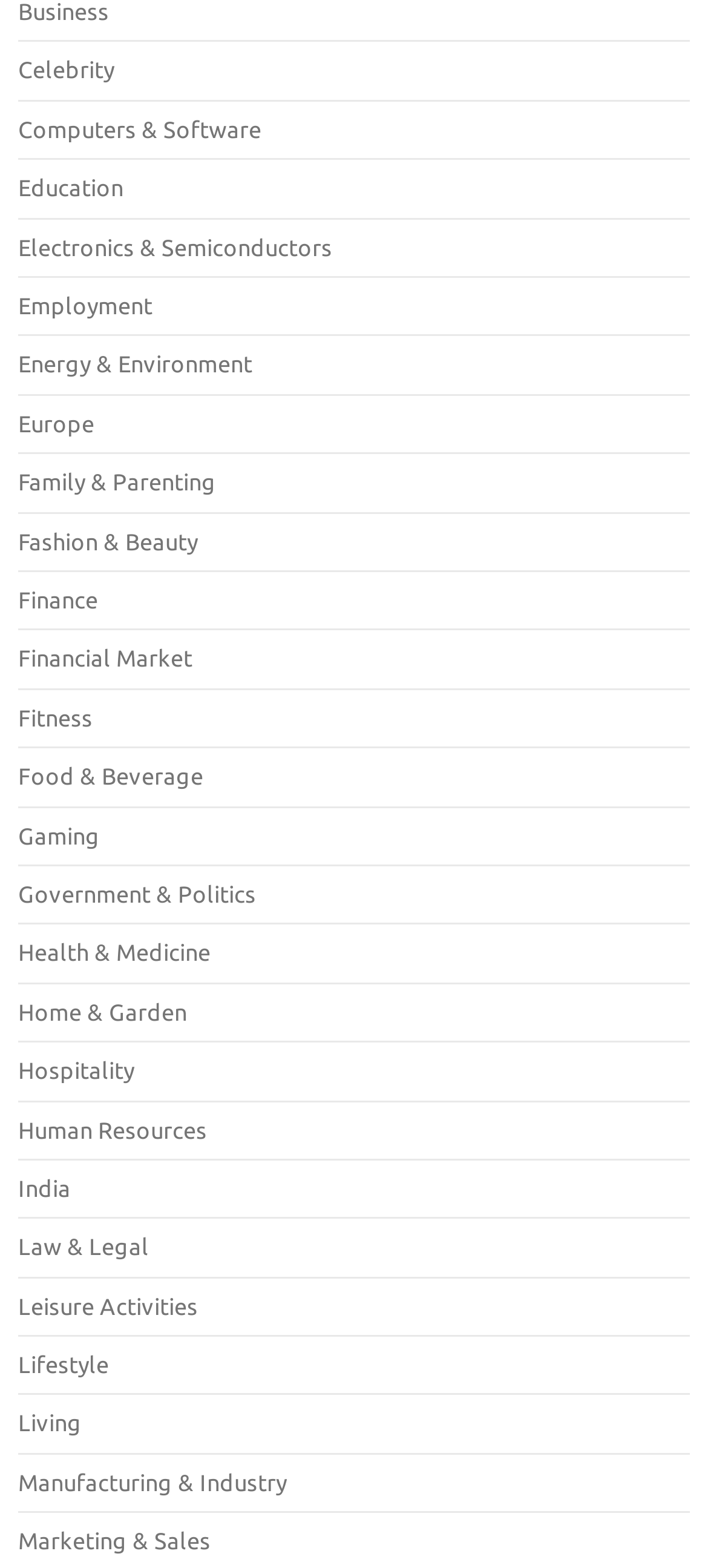Determine the bounding box coordinates of the clickable element to achieve the following action: 'View Employment'. Provide the coordinates as four float values between 0 and 1, formatted as [left, top, right, bottom].

[0.026, 0.187, 0.215, 0.203]